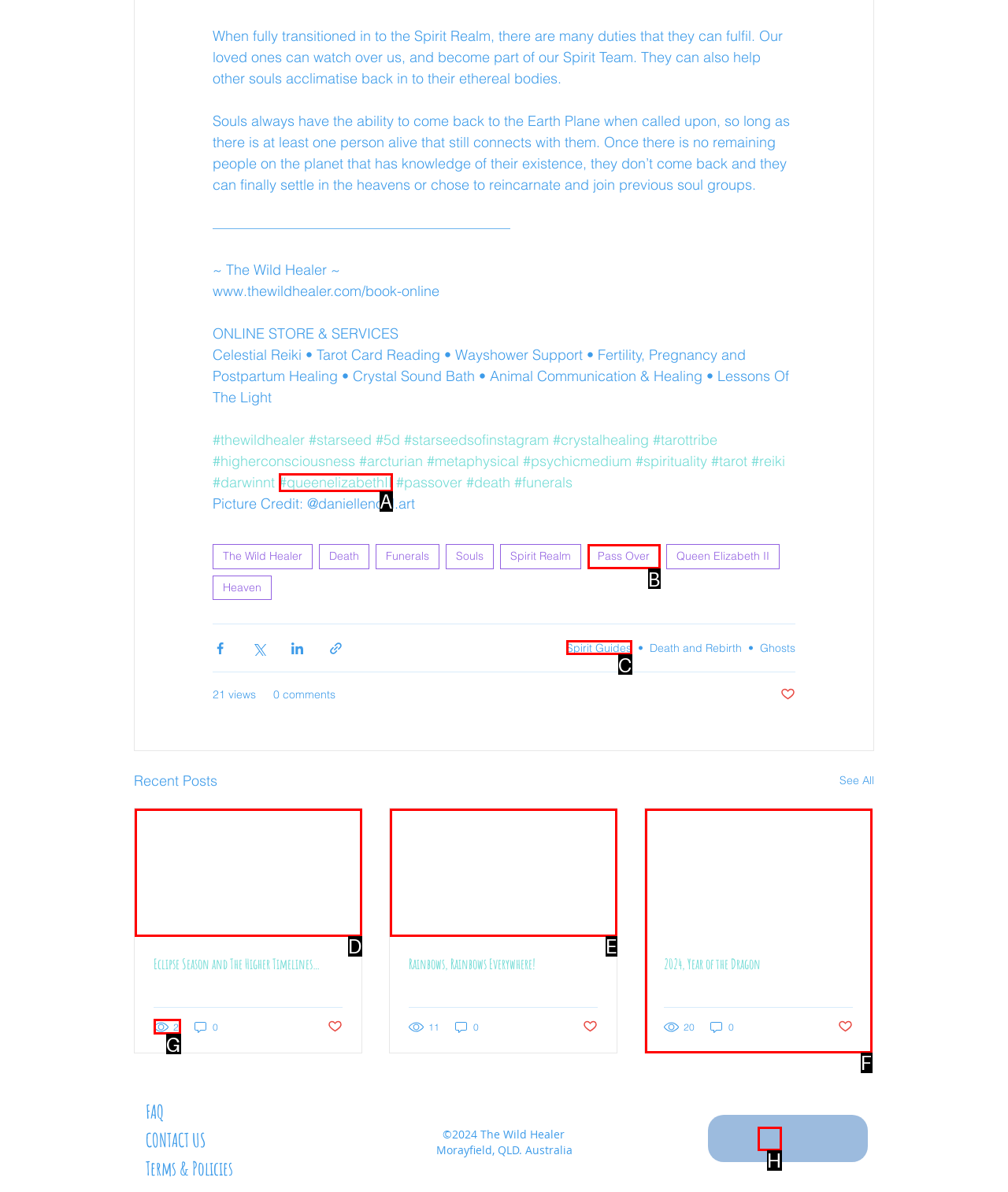Choose the UI element that best aligns with the description: parent_node: Rainbows, Rainbows Everywhere!
Respond with the letter of the chosen option directly.

E